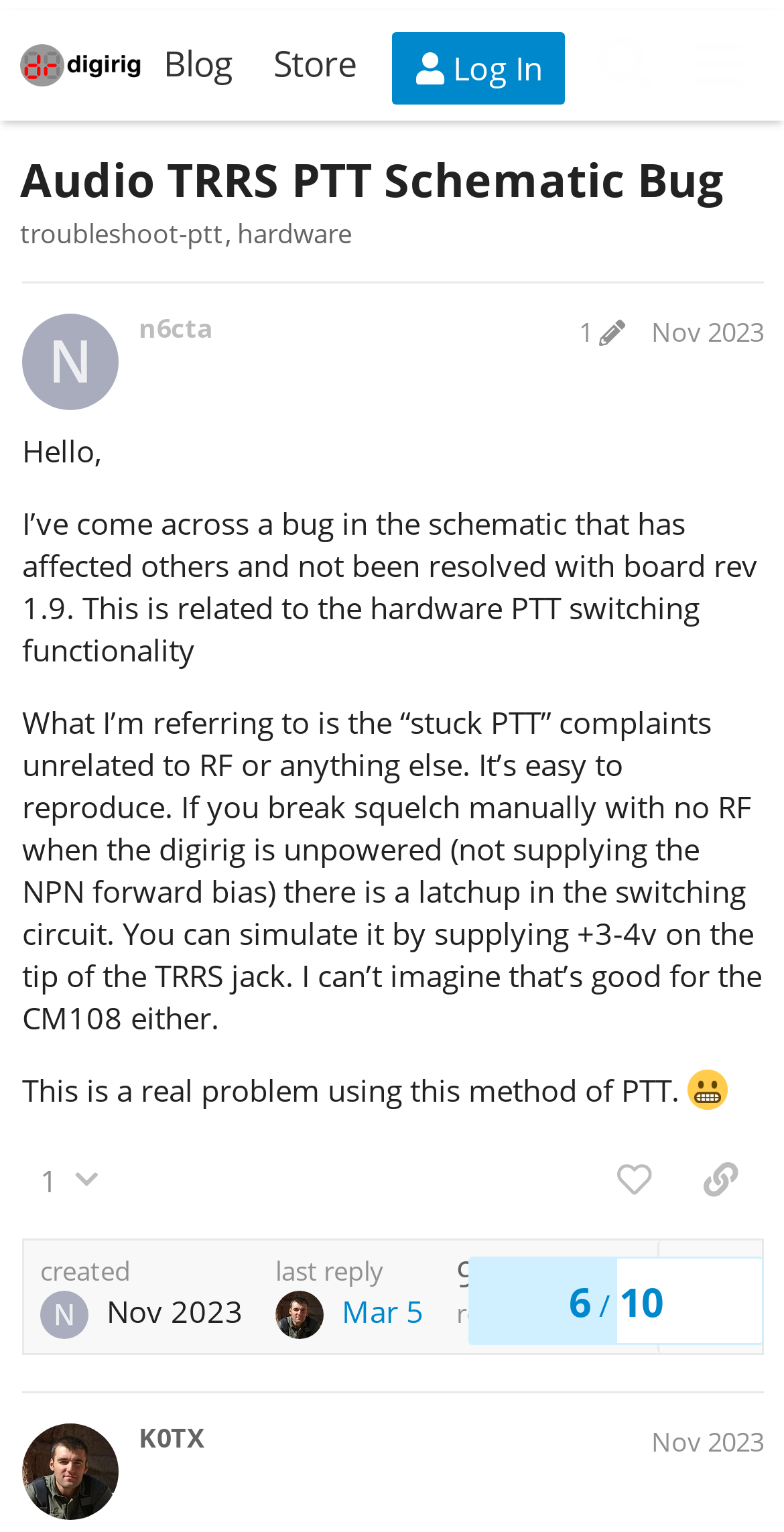Respond with a single word or phrase to the following question:
What is the problem with the PTT switching functionality?

Latchup in the switching circuit